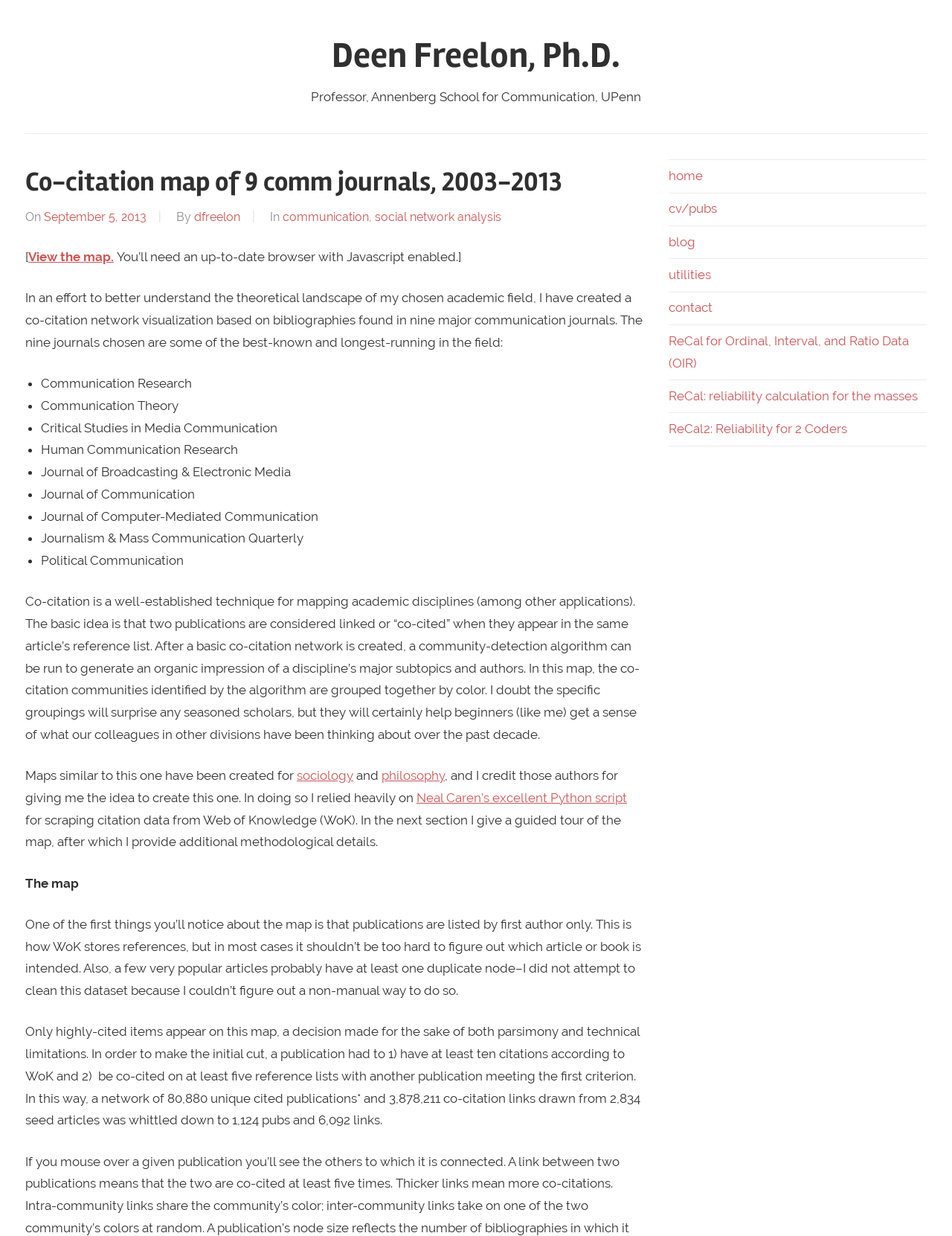Locate the bounding box coordinates of the region to be clicked to comply with the following instruction: "Go to the home page". The coordinates must be four float numbers between 0 and 1, in the form [left, top, right, bottom].

[0.703, 0.136, 0.739, 0.148]